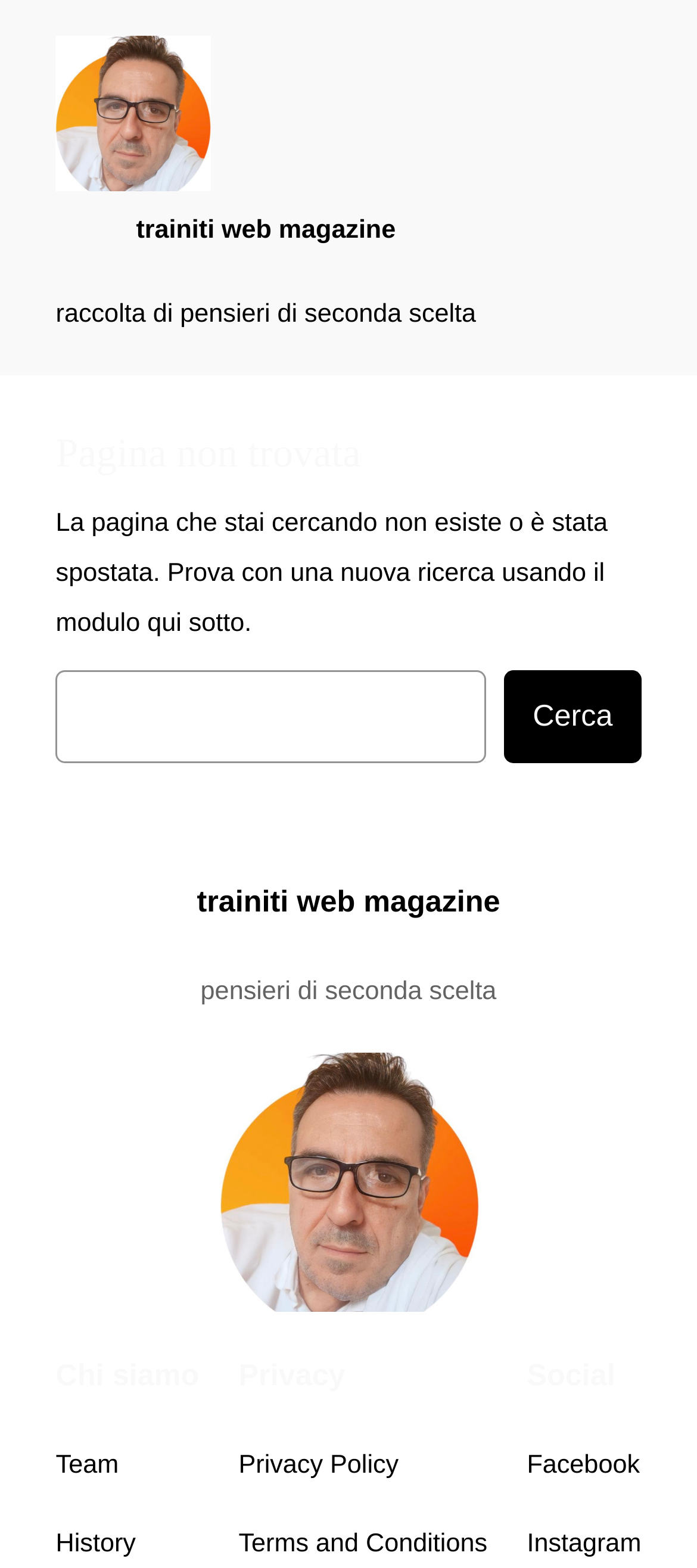Respond to the question below with a single word or phrase:
What is the purpose of the search box?

To search for a new page